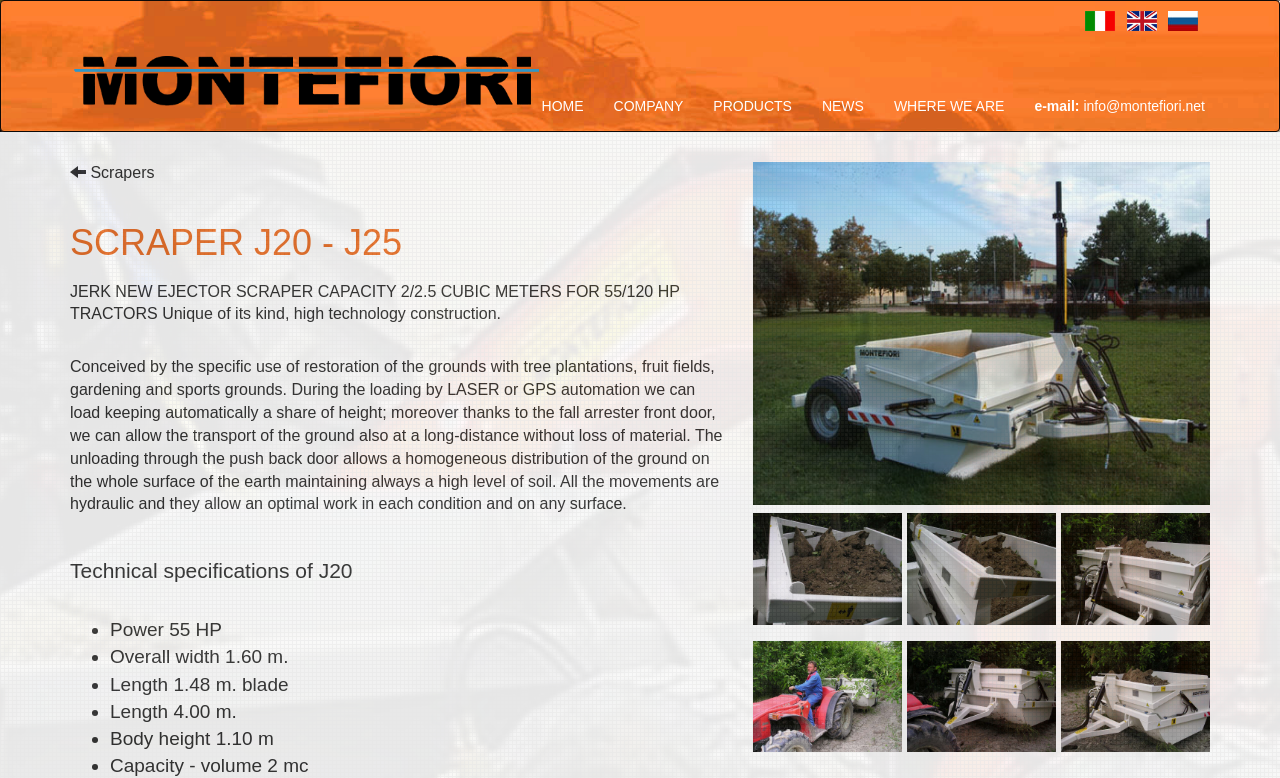Please identify the bounding box coordinates of the clickable element to fulfill the following instruction: "Check technical specifications of J20". The coordinates should be four float numbers between 0 and 1, i.e., [left, top, right, bottom].

[0.055, 0.715, 0.564, 0.779]